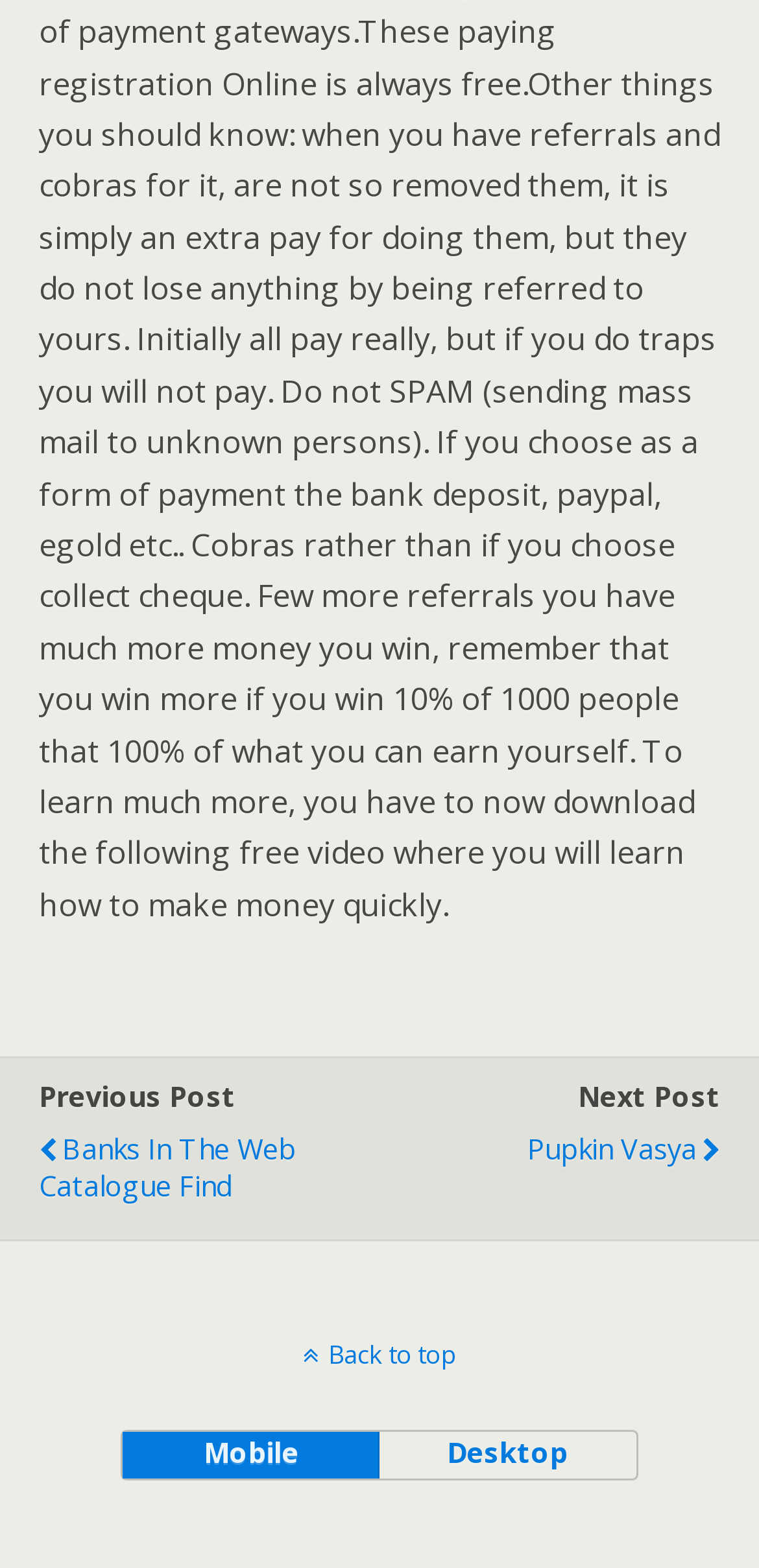What is the text of the element above the 'Back to top' link?
From the image, respond using a single word or phrase.

Next Post